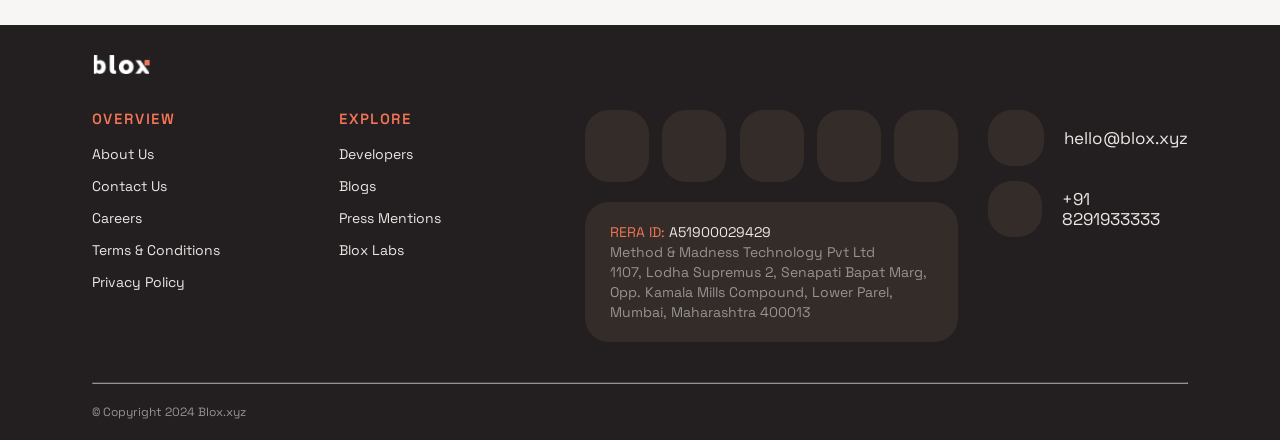What is the address of the company?
Please answer using one word or phrase, based on the screenshot.

1107, Lodha Supremus 2, Senapati Bapat Marg, Opp. Kamala Mills Compound, Lower Parel, Mumbai, Maharashtra 400013